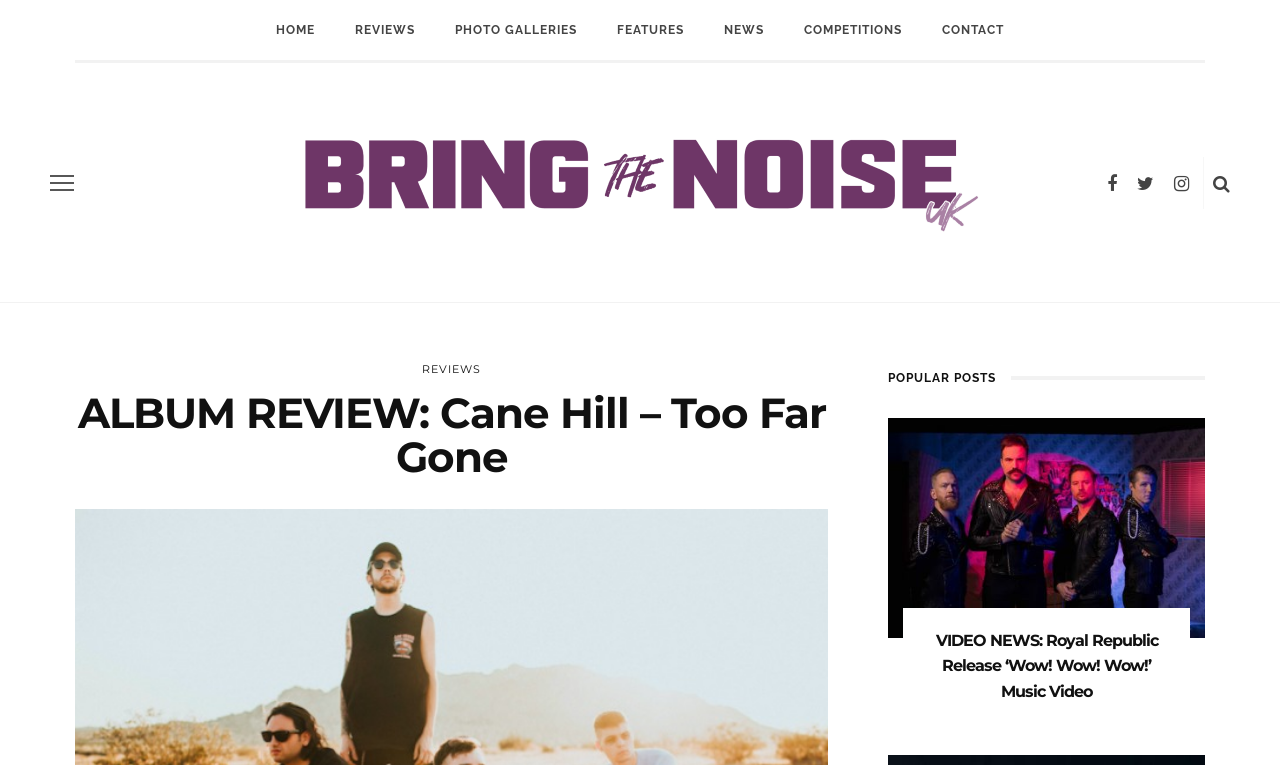Determine the bounding box coordinates for the area that needs to be clicked to fulfill this task: "go to home page". The coordinates must be given as four float numbers between 0 and 1, i.e., [left, top, right, bottom].

[0.2, 0.0, 0.262, 0.078]